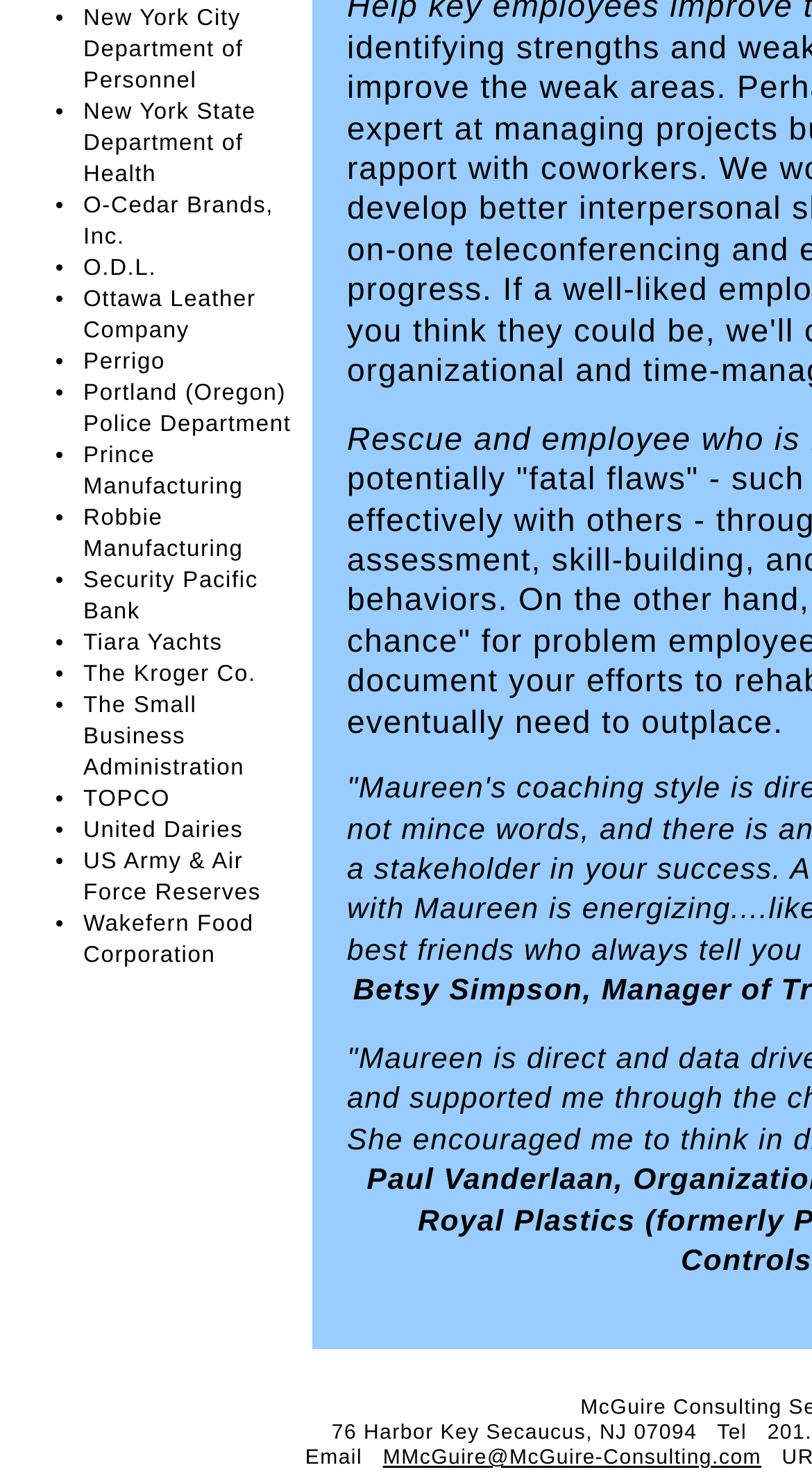What is the first organization listed?
Provide a detailed answer to the question, using the image to inform your response.

The first organization listed is 'New York City Department of Personnel' which can be found at the top of the list, indicated by the first list marker '•'.